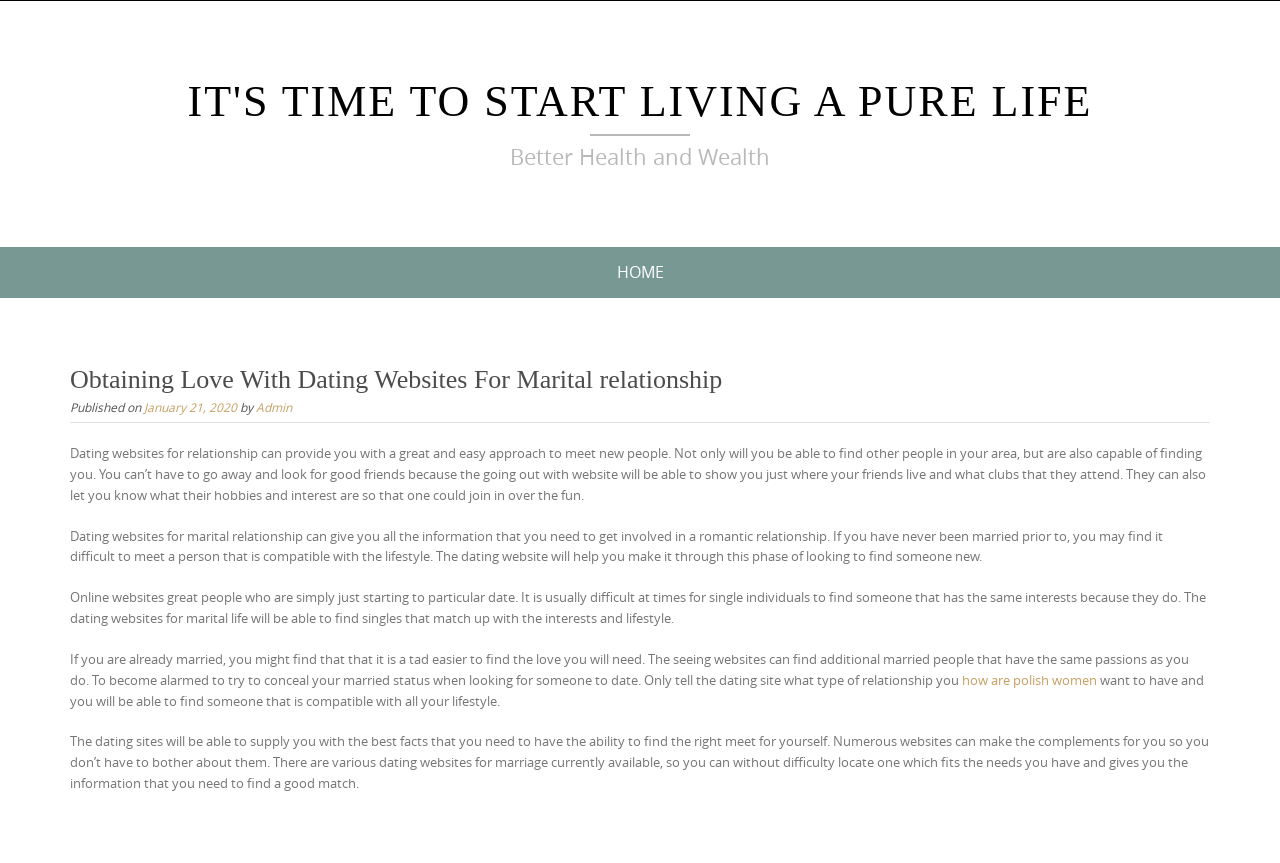Convey a detailed summary of the webpage, mentioning all key elements.

The webpage is about dating websites for relationships and marriage. At the top, there is a heading "IT'S TIME TO START LIVING A PURE LIFE" in a prominent position, followed by a smaller heading "Better Health and Wealth". 

Below these headings, there is a navigation menu with a "HOME" link, which is part of a larger header section that includes the title "Obtaining Love With Dating Websites For Marital relationship", the publication date "January 21, 2020", and the author "Admin". 

The main content of the webpage is divided into four paragraphs. The first paragraph explains how dating websites can help individuals meet new people and find friends with similar interests. The second paragraph discusses how these websites can assist those who have never been married before in finding a compatible partner. The third paragraph is about online dating websites being suitable for single individuals who are just starting to date. The fourth paragraph is about how married individuals can also use these websites to find someone with similar interests.

There is a link "how are polish women" in the middle of the fourth paragraph. At the bottom of the page, there is a search bar with a label "Search for:". There are no images on the page.